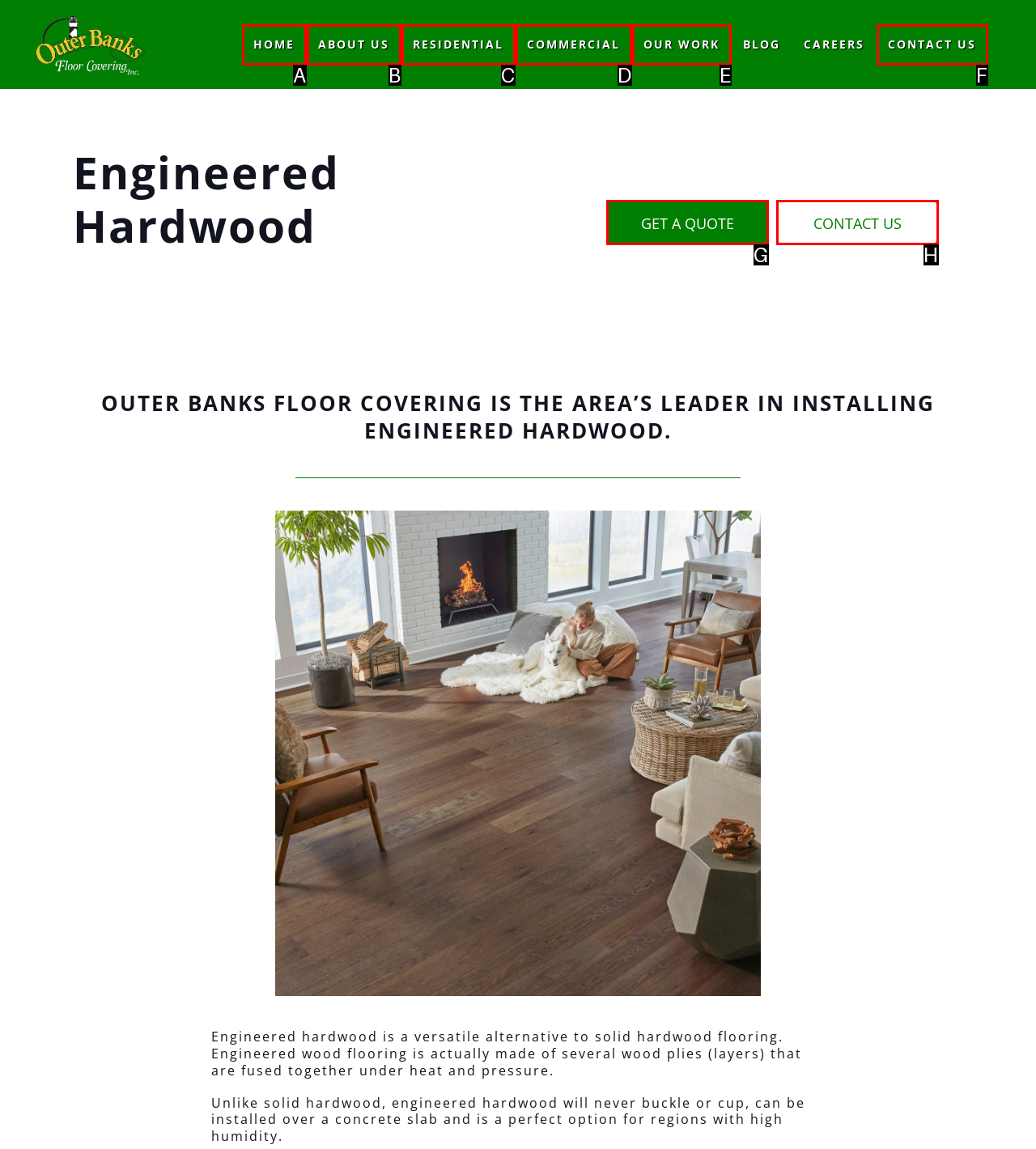Find the option that aligns with: Home
Provide the letter of the corresponding option.

A